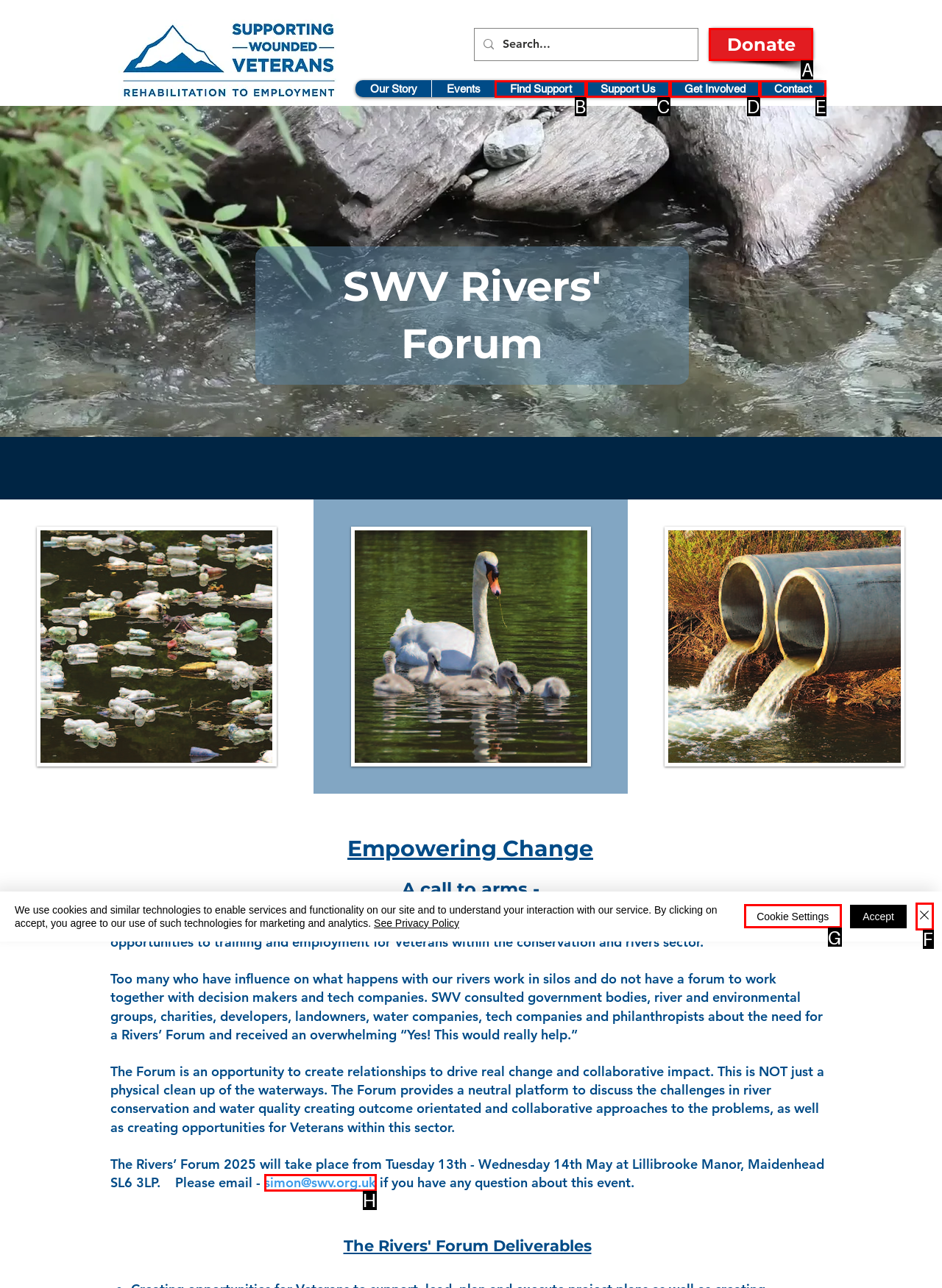From the given choices, which option should you click to complete this task: Donate to the cause? Answer with the letter of the correct option.

A